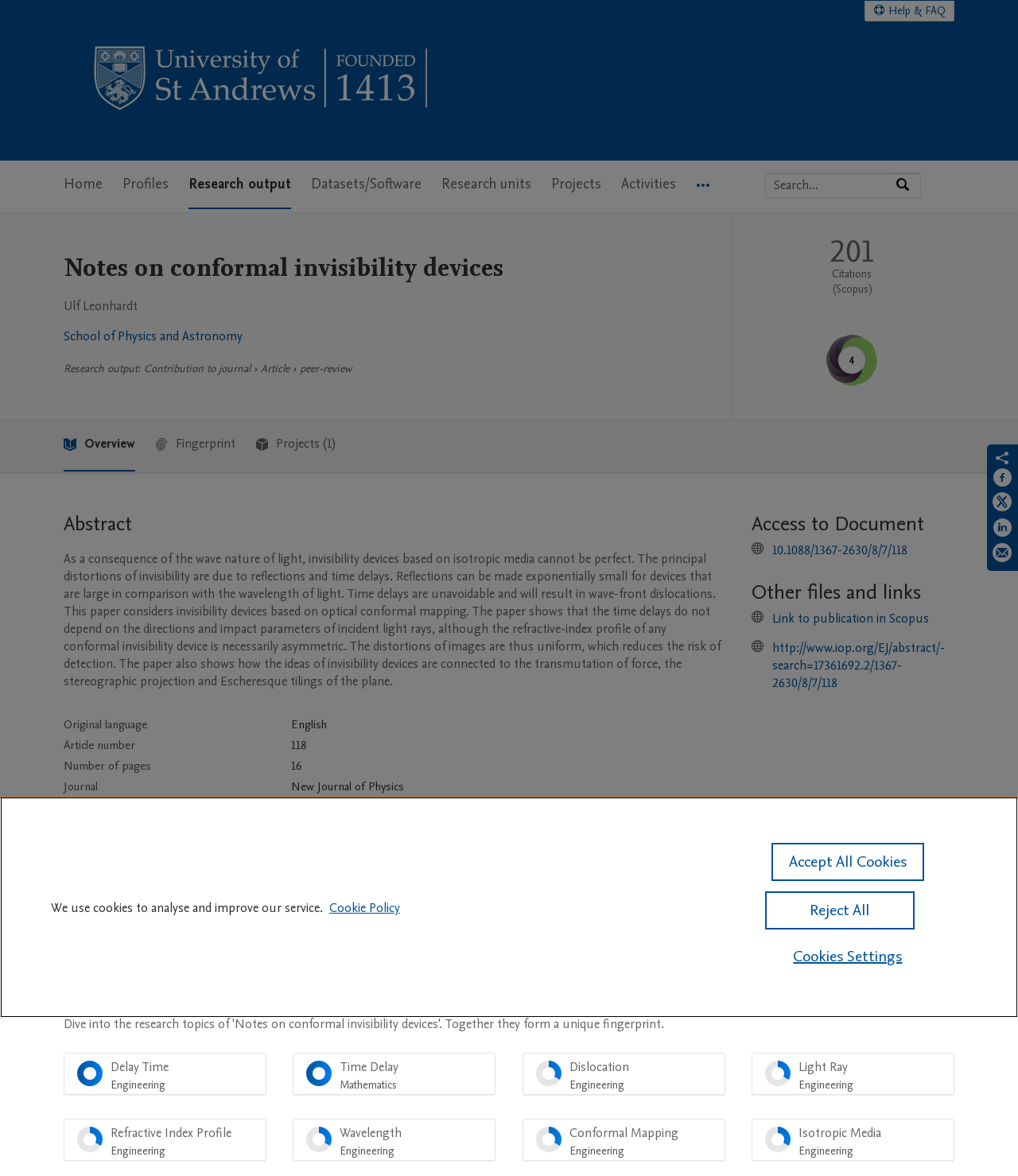Given the element description, predict the bounding box coordinates in the format (top-left x, top-left y, bottom-right x, bottom-right y), using floating point numbers between 0 and 1: Profiles

[0.12, 0.137, 0.166, 0.178]